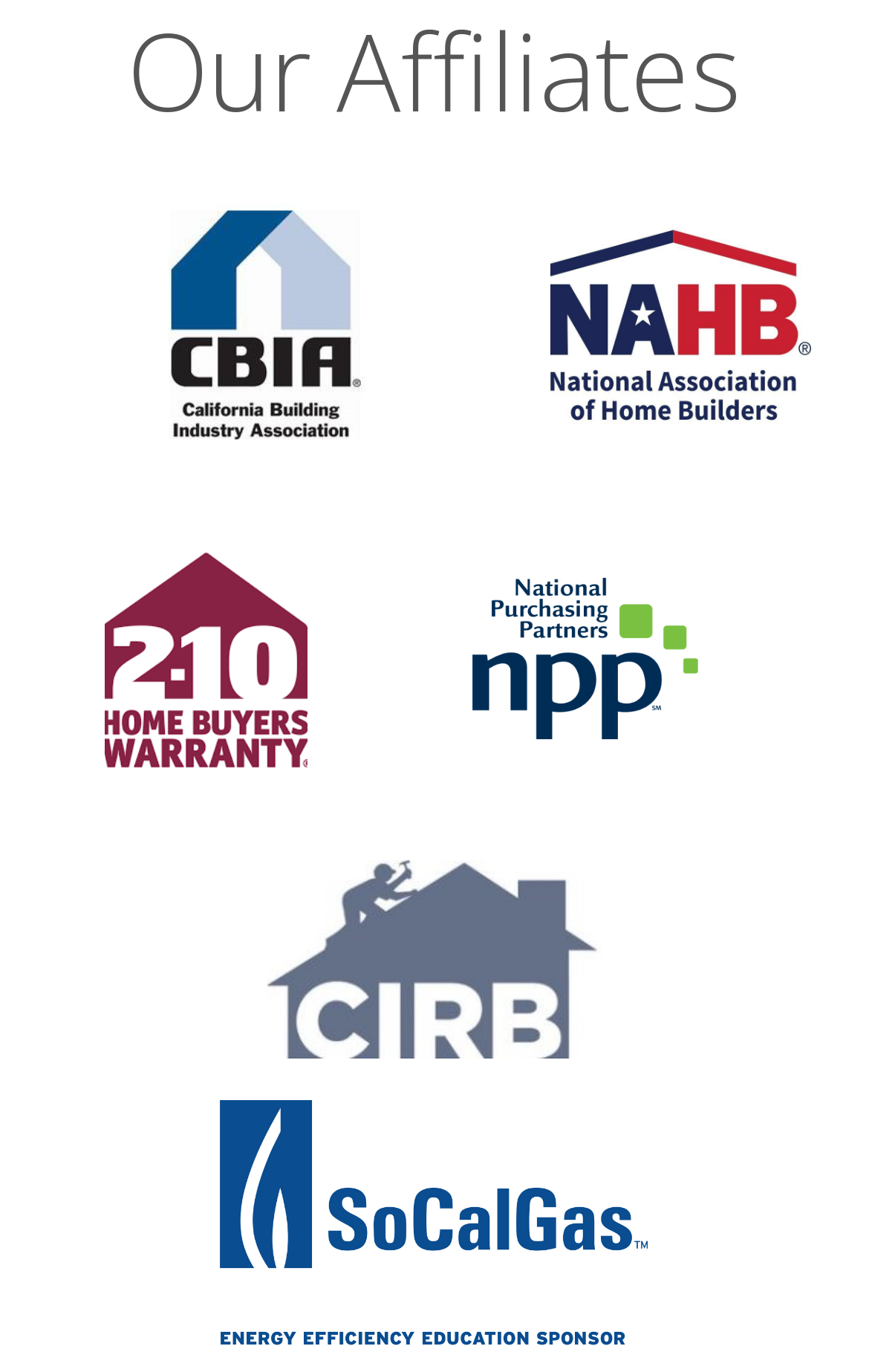Calculate the bounding box coordinates of the UI element given the description: "parent_node: Our Affiliates".

[0.467, 0.35, 0.879, 0.611]